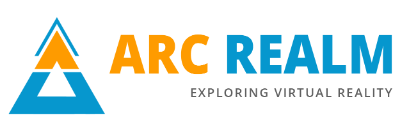Based on the image, provide a detailed response to the question:
What is the tagline of the brand?

The tagline 'EXPLORING VIRTUAL REALITY' is presented in a sleek, muted font below the main text, emphasizing the immersive experience and innovative nature of the brand.